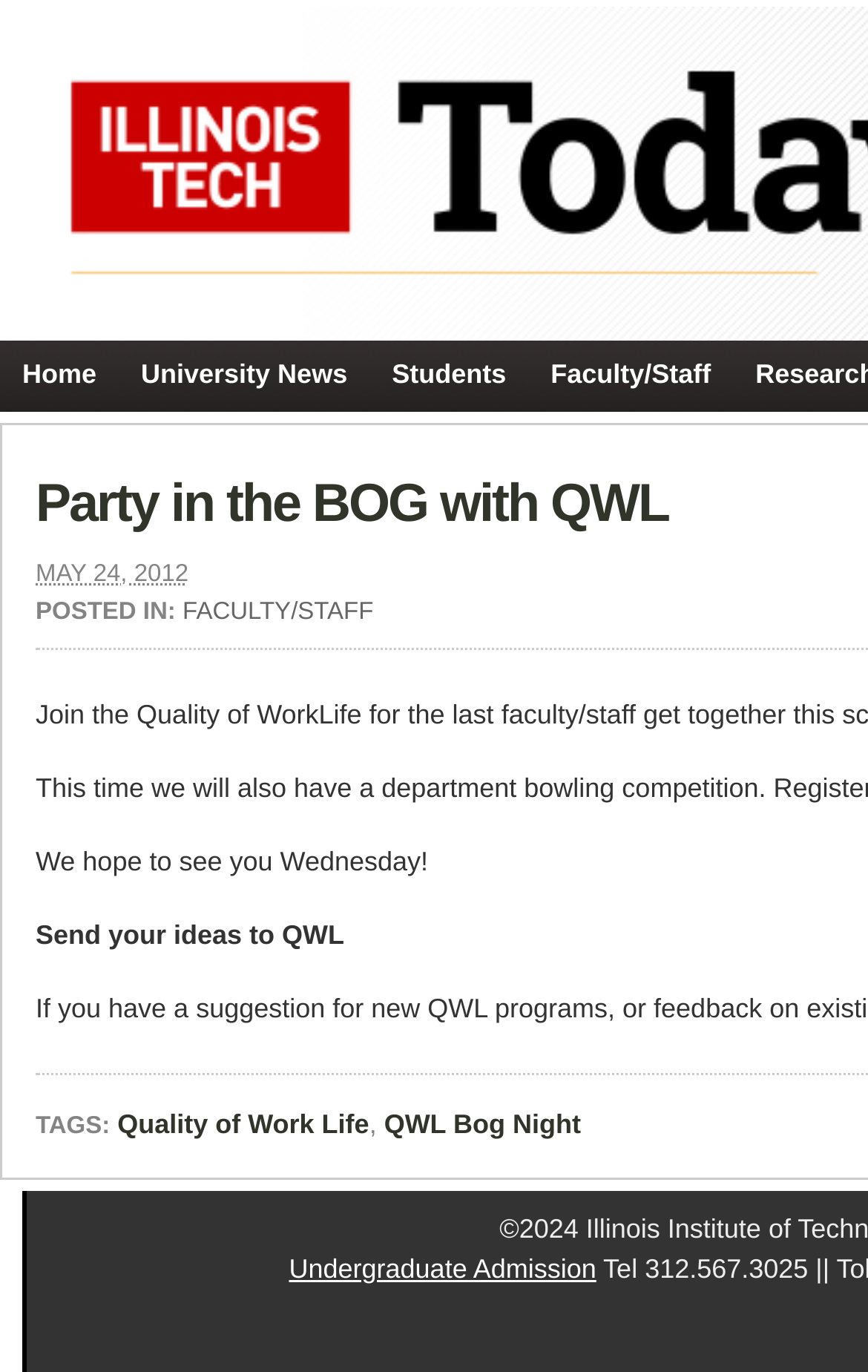Select the bounding box coordinates of the element I need to click to carry out the following instruction: "visit faculty/staff page".

[0.21, 0.437, 0.43, 0.456]